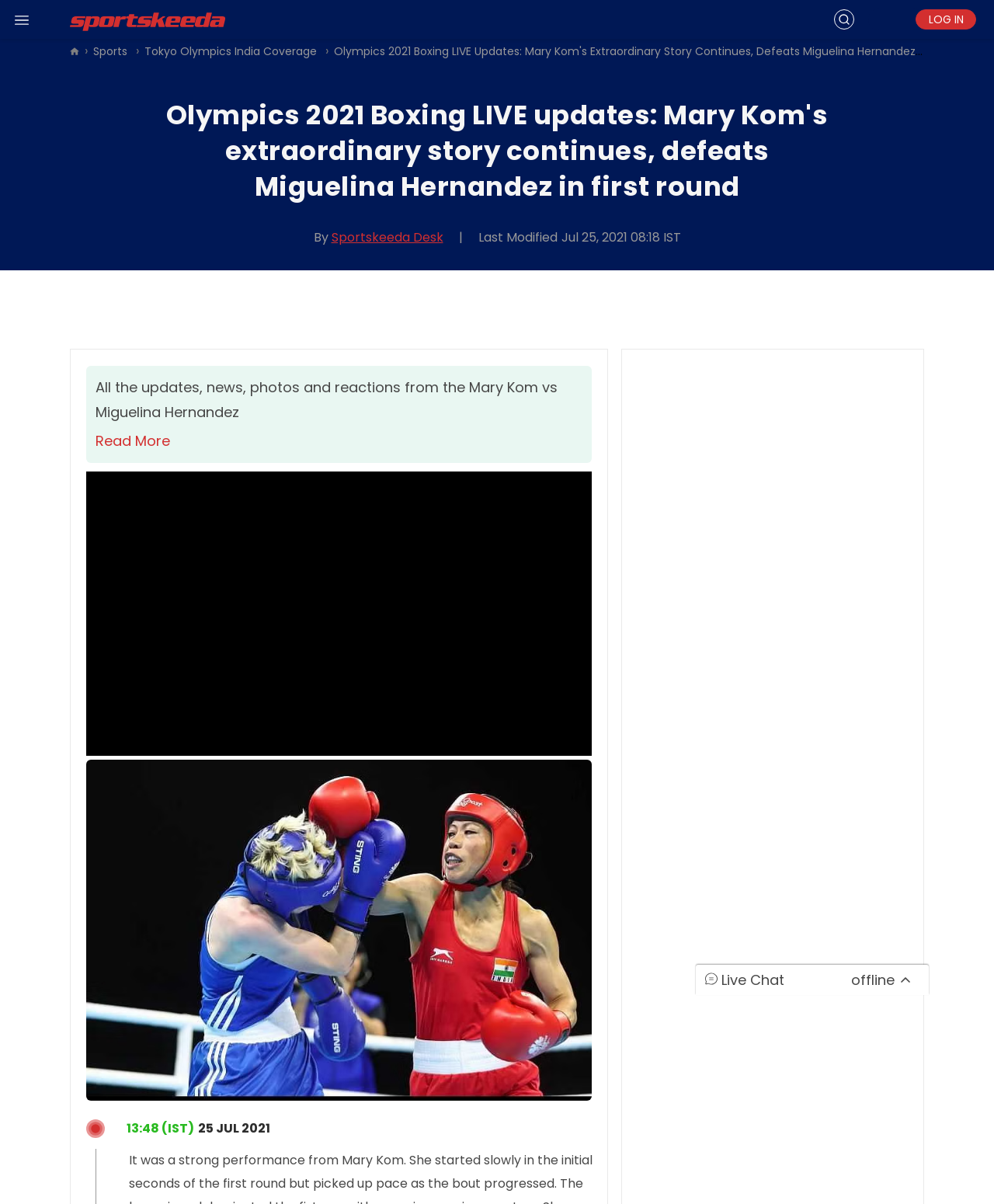Please give a concise answer to this question using a single word or phrase: 
What is the current status of the live chat?

Offline